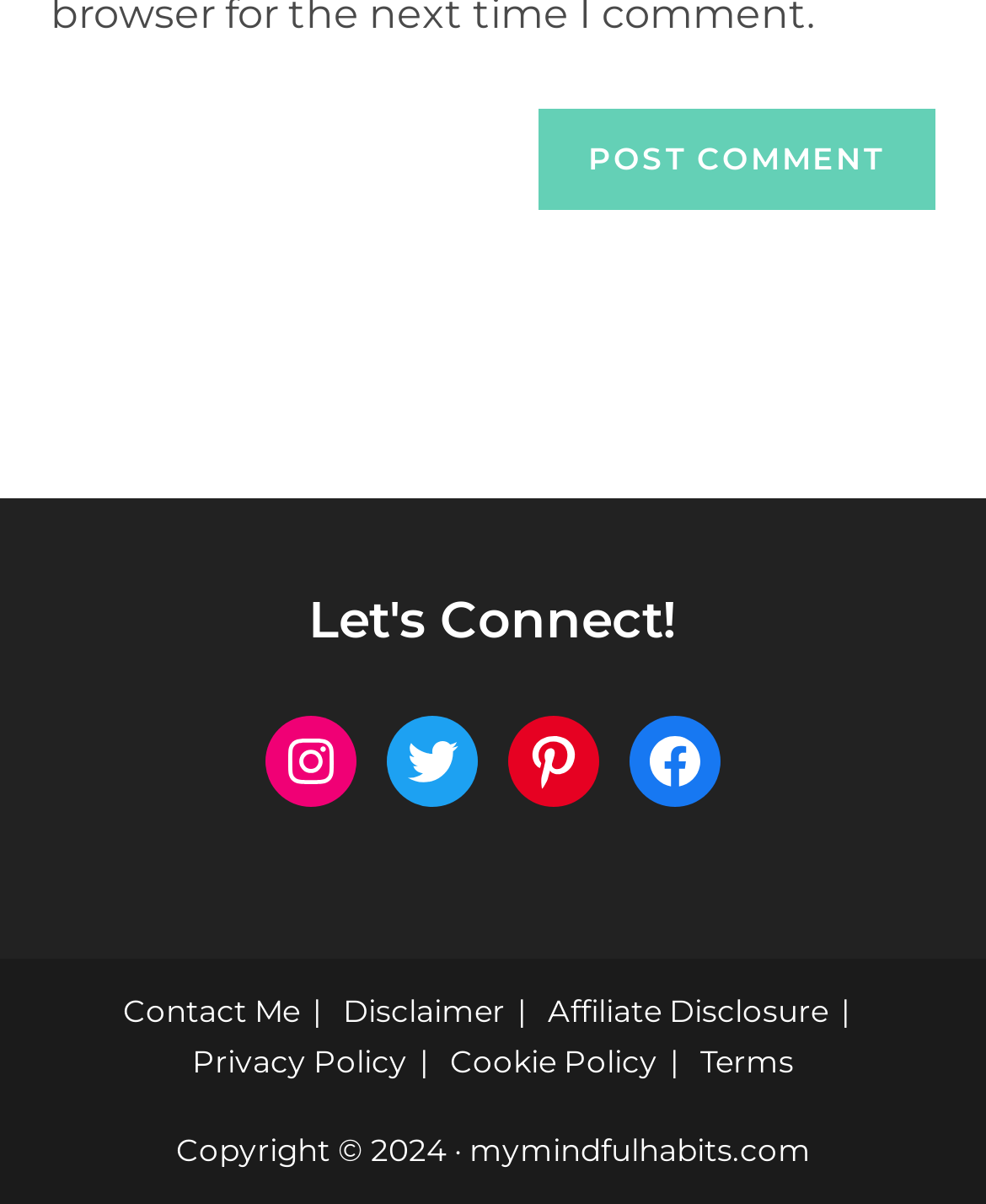Find the bounding box coordinates for the UI element whose description is: "HOME". The coordinates should be four float numbers between 0 and 1, in the format [left, top, right, bottom].

None